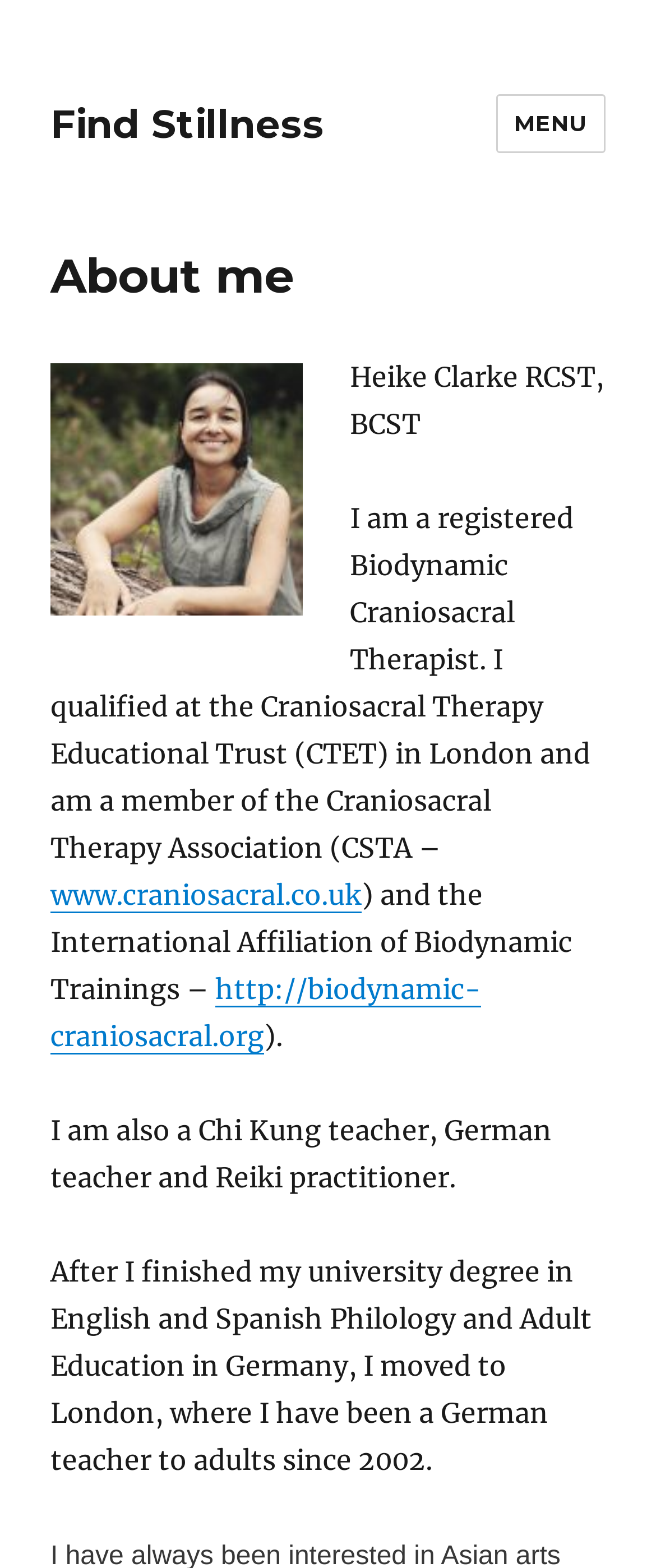Please provide the bounding box coordinates in the format (top-left x, top-left y, bottom-right x, bottom-right y). Remember, all values are floating point numbers between 0 and 1. What is the bounding box coordinate of the region described as: Find Stillness

[0.077, 0.064, 0.495, 0.094]